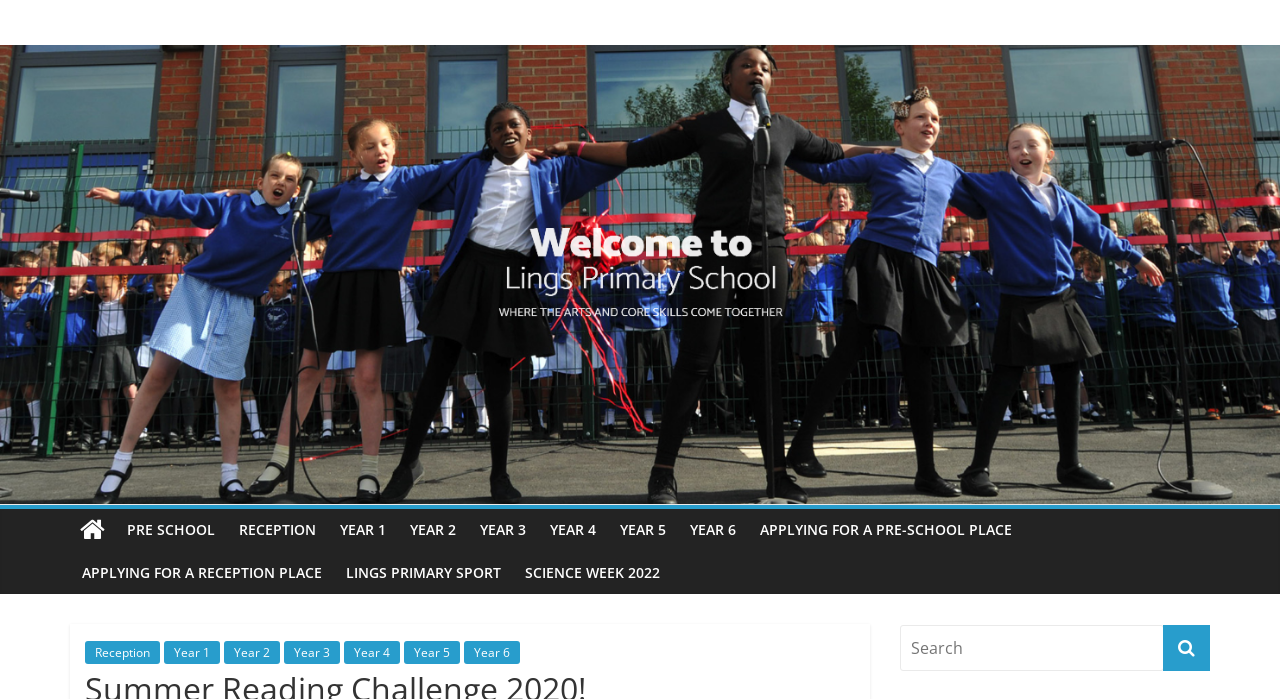Are there any links to specific classes or grades?
Using the information from the image, give a concise answer in one word or a short phrase.

Yes